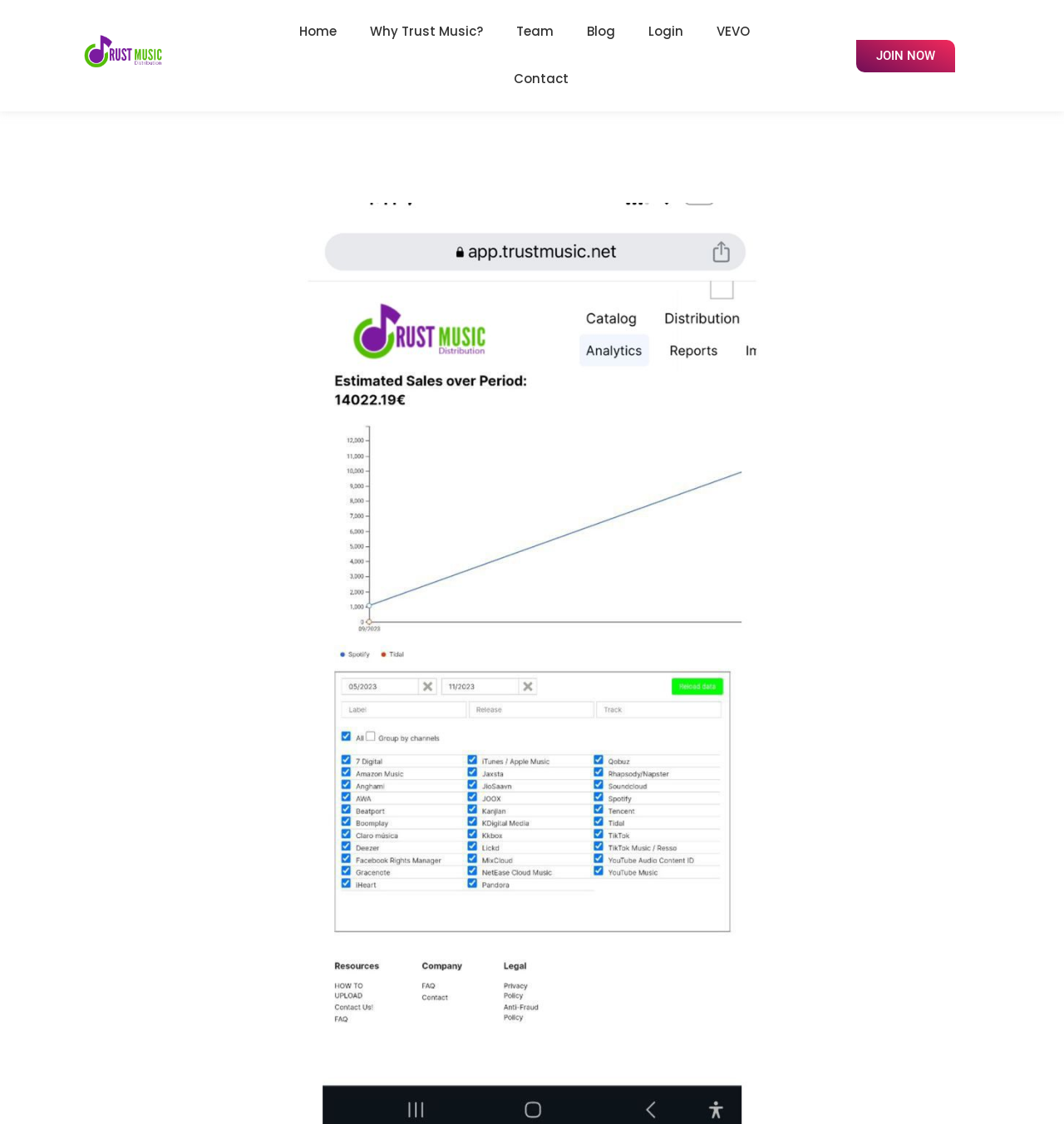Using the element description: "JOIN NOW", determine the bounding box coordinates for the specified UI element. The coordinates should be four float numbers between 0 and 1, [left, top, right, bottom].

[0.804, 0.035, 0.897, 0.064]